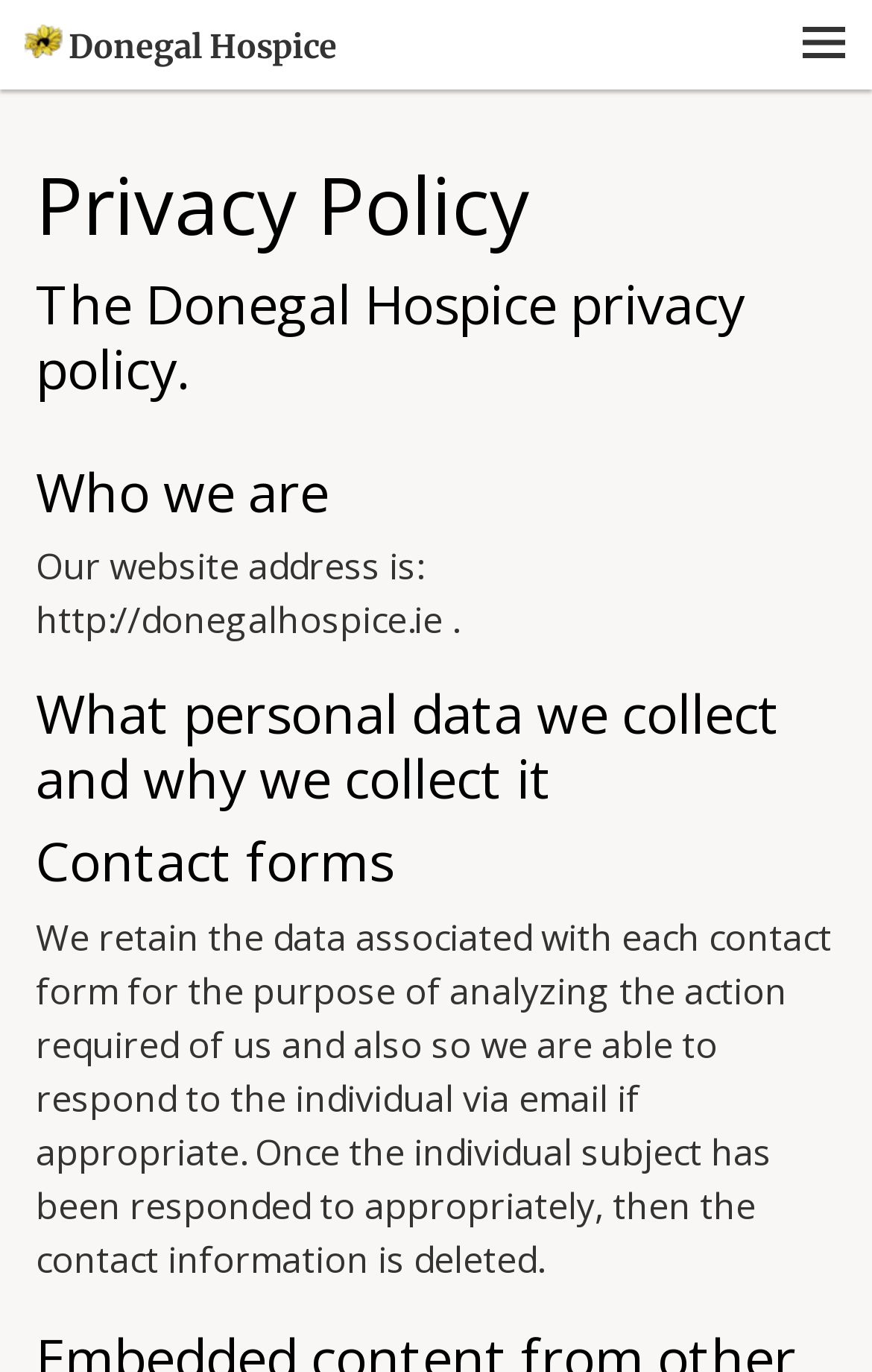Respond with a single word or phrase to the following question: What is the purpose of retaining contact form data?

Analyzing action required and responding to individuals